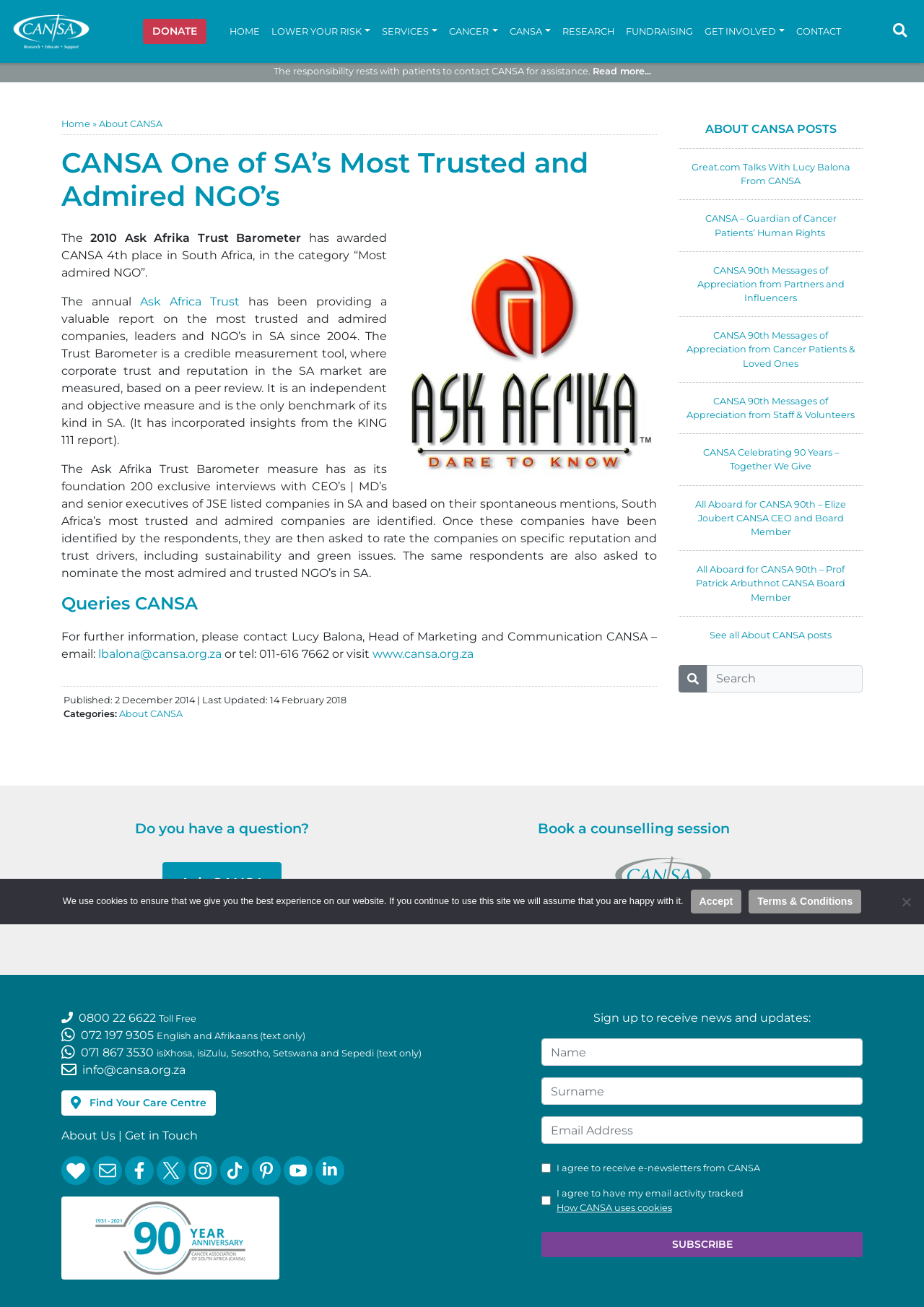Produce a meticulous description of the webpage.

This webpage is about CANSA, the Cancer Association of South Africa. At the top, there is a logo and a navigation menu with links to "HOME", "LOWER YOUR RISK", "SERVICES", "CANCER", "CANSA", "RESEARCH", "FUNDRAISING", "GET INVOLVED", and "CONTACT". Below the navigation menu, there is a heading that reads "CANSA One of SA’s Most Trusted and Admired NGO’s". 

On the left side of the page, there is a section with a heading "Queries CANSA" and a paragraph of text that discusses the 2010 Ask Afrika Trust Barometer, which awarded CANSA 4th place in South Africa as the most admired NGO. There is also a link to "Read more..." and a section with contact information, including an email address and phone number.

On the right side of the page, there is a section with a heading "ABOUT CANSA POSTS" and a list of links to various articles, including "Great.com Talks With Lucy Balona From CANSA" and "CANSA Celebrating 90 Years – Together We Give". There is also a search bar and a link to "See all About CANSA posts".

At the bottom of the page, there are several sections, including a section with a heading "Do you have a question?" and a link to "Ask CANSA", a section with a heading "Book a counselling session" and a link to "CANSA Tele Counselling", and a section with contact information, including phone numbers and email addresses. There are also links to social media platforms, including Facebook, Twitter, Instagram, TikTok, and Pinterest.